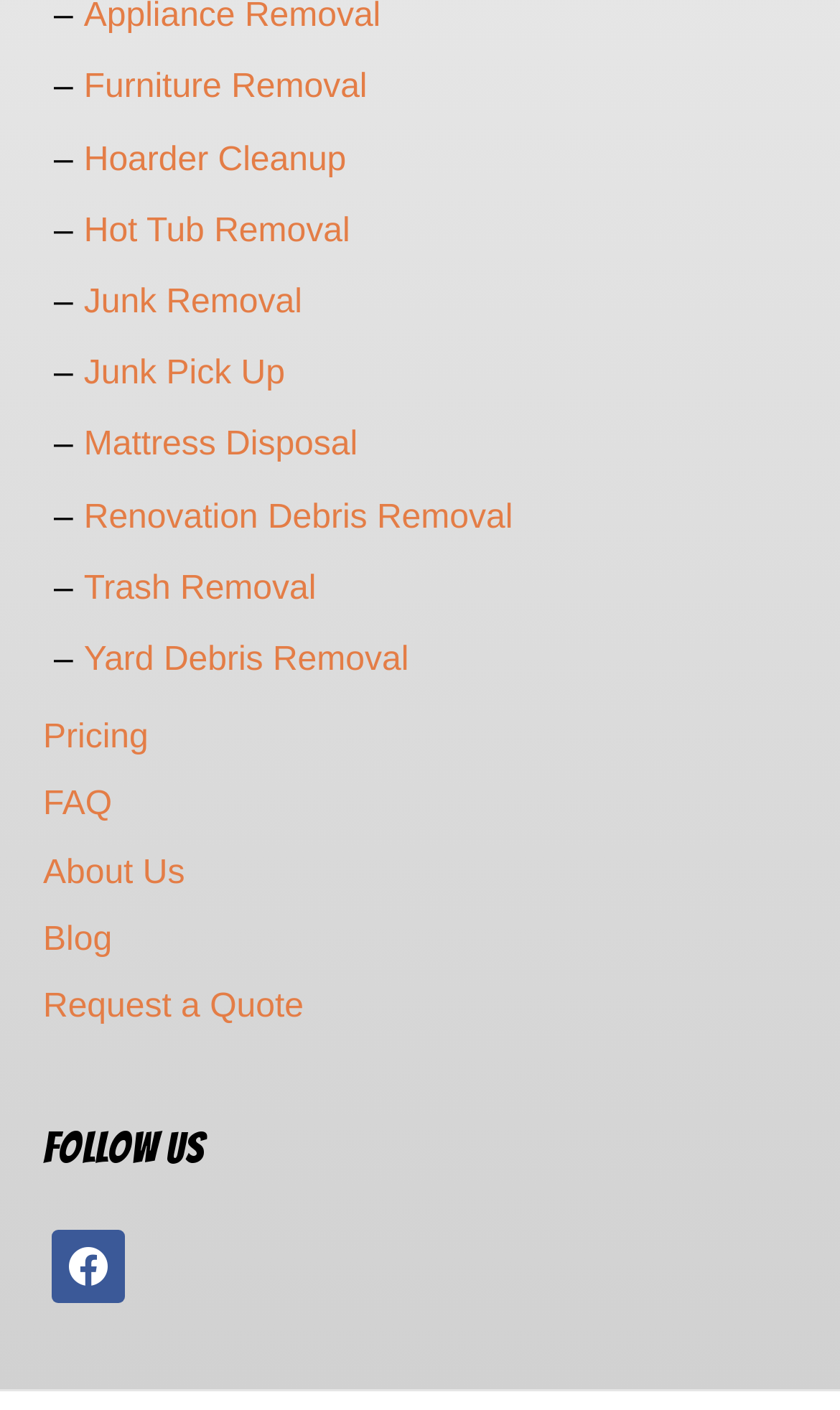Identify the coordinates of the bounding box for the element that must be clicked to accomplish the instruction: "Follow us on Facebook".

[0.062, 0.885, 0.149, 0.911]